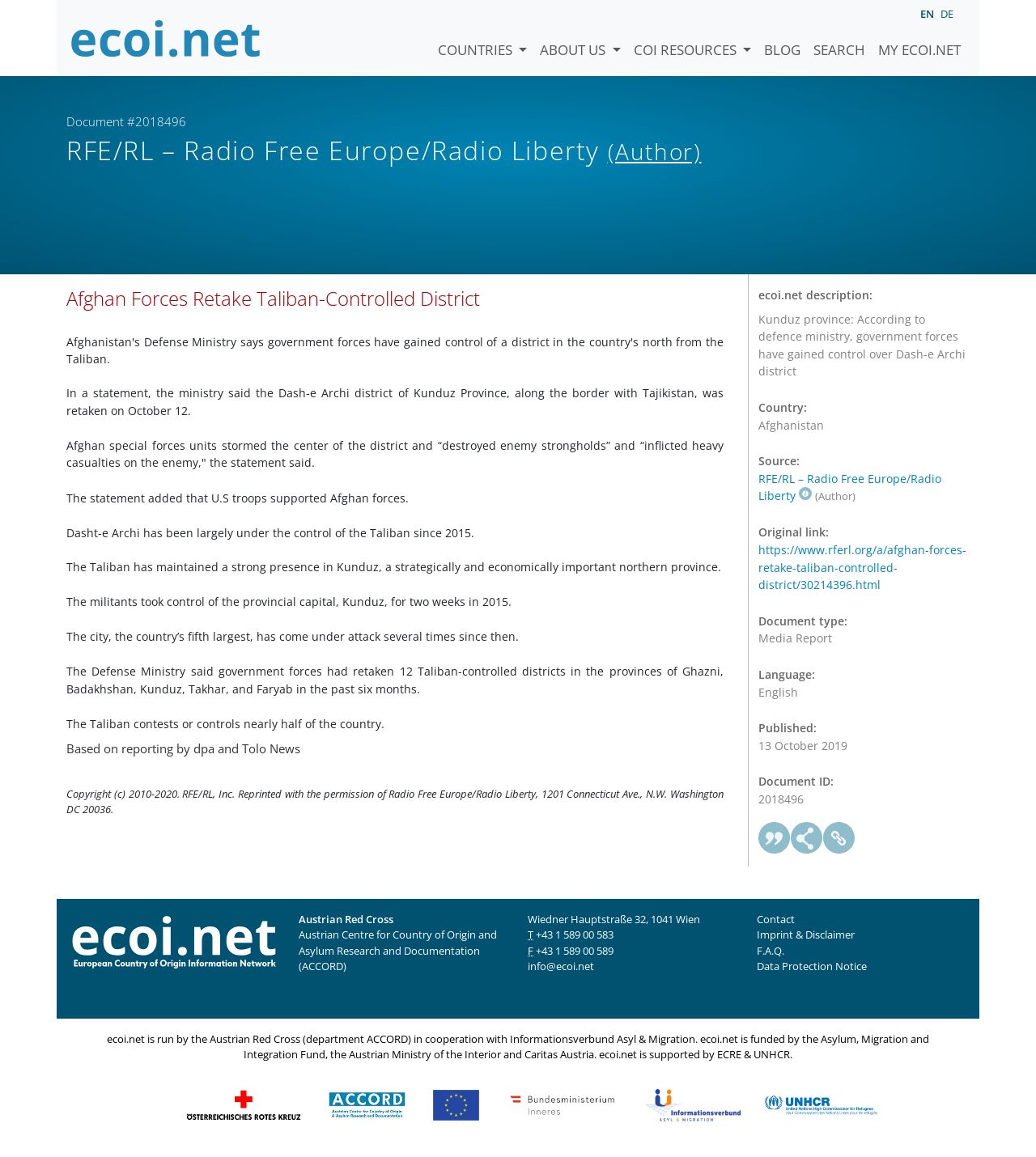Find the bounding box coordinates of the area that needs to be clicked in order to achieve the following instruction: "Select the 'DE' language option". The coordinates should be specified as four float numbers between 0 and 1, i.e., [left, top, right, bottom].

[0.902, 0.006, 0.927, 0.018]